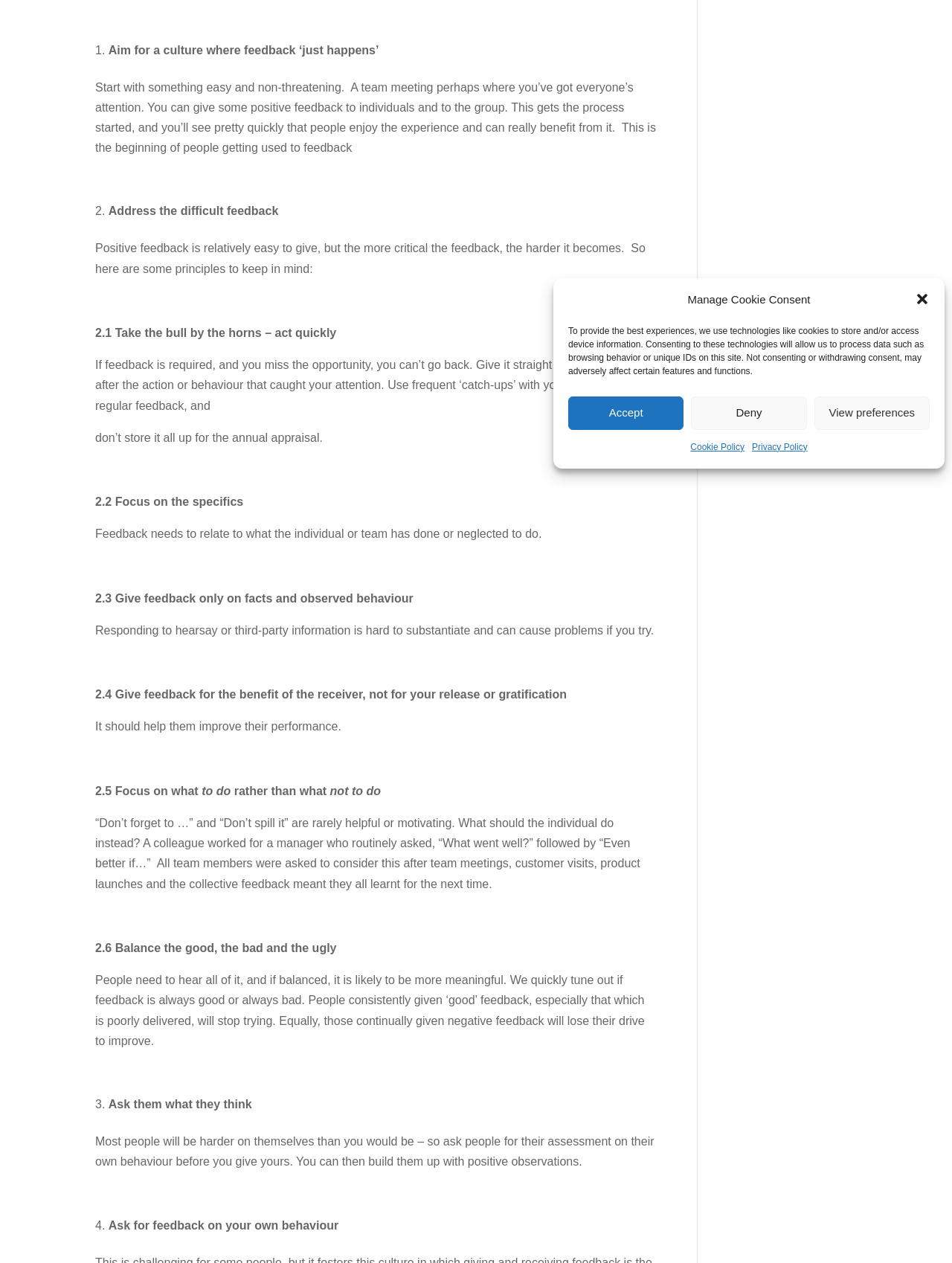Extract the bounding box of the UI element described as: "Cookie Policy".

[0.725, 0.346, 0.782, 0.362]